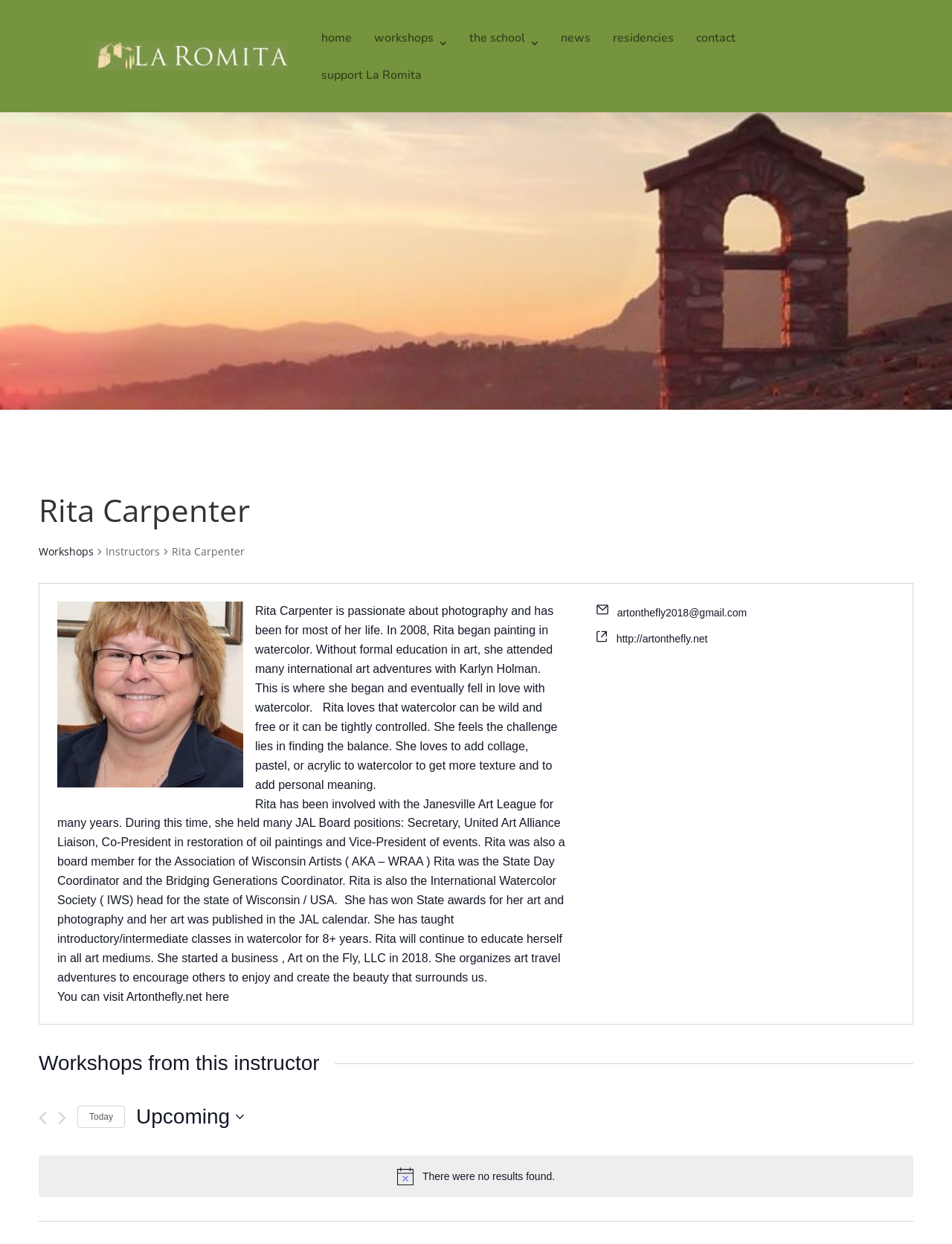Create a detailed narrative of the webpage’s visual and textual elements.

The webpage is about Rita Carpenter, an artist who is passionate about photography and watercolor painting. At the top of the page, there is a navigation menu with links to "home", "workshops", "the school", "news", "residencies", "contact", and "support La Romita". Below the navigation menu, there is a prominent alert section with an image and a message "There were no results found."

The main content of the page is divided into two sections. On the left side, there is a section dedicated to Rita Carpenter's biography, which includes a heading with her name, a link to "Workshops", and a series of images and text blocks describing her background, experience, and achievements in the art world. The text blocks provide a detailed account of her passion for photography and watercolor painting, her involvement with various art organizations, and her teaching experience.

On the right side of the page, there is a section related to workshops, which includes a heading "Workshops from this instructor", a button to view previous workshops, and a button to view next workshops. Below these buttons, there is a date selection section with a link to select today's date, a button to toggle the date picker, and a text box to enter a specific date. The date selection section also includes a dropdown menu with upcoming dates.

At the bottom of the page, there is a section with links to Rita Carpenter's website and email address, as well as a brief message encouraging visitors to visit her website.